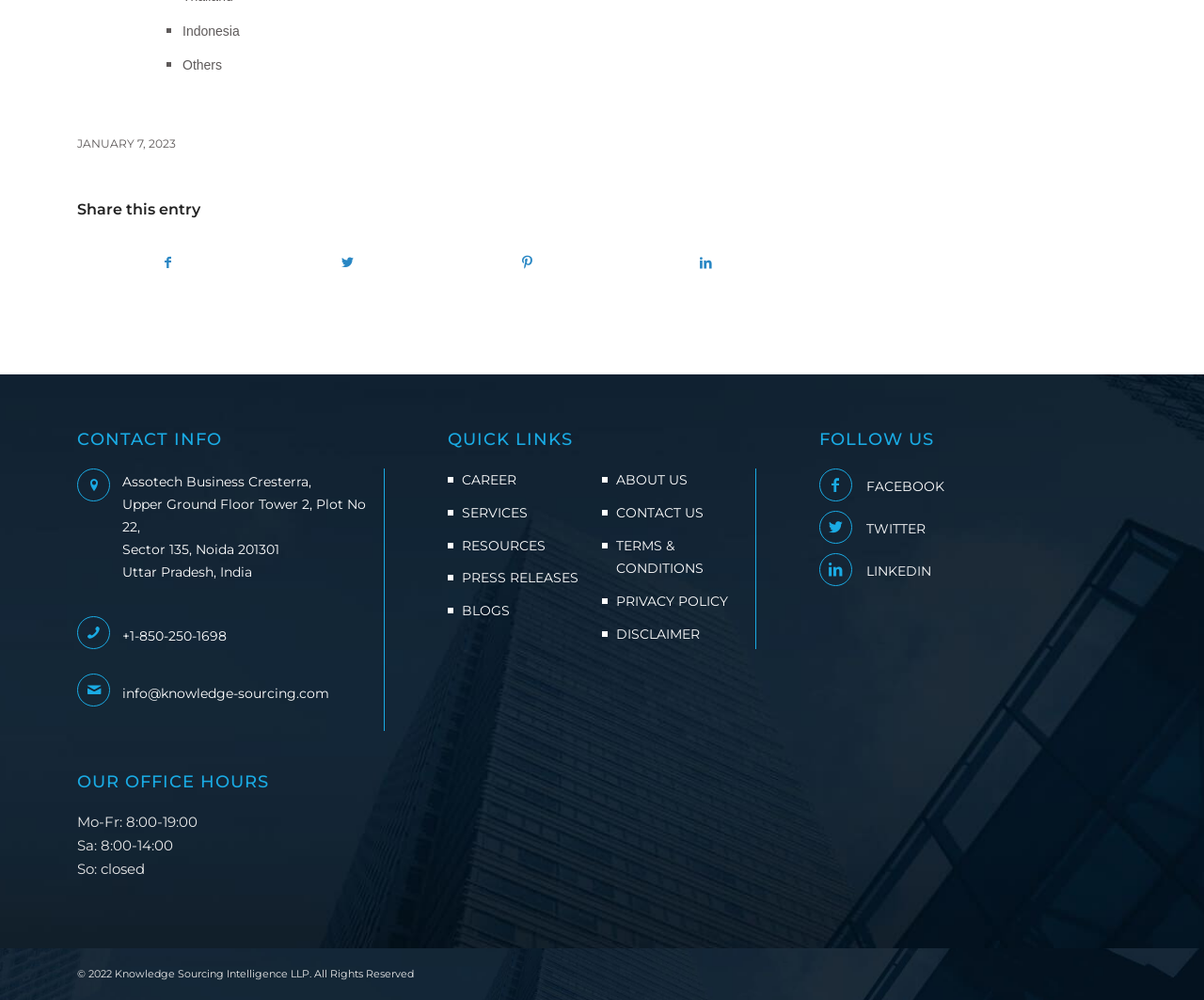Please specify the bounding box coordinates of the clickable section necessary to execute the following command: "Follow on LinkedIn".

[0.719, 0.562, 0.773, 0.579]